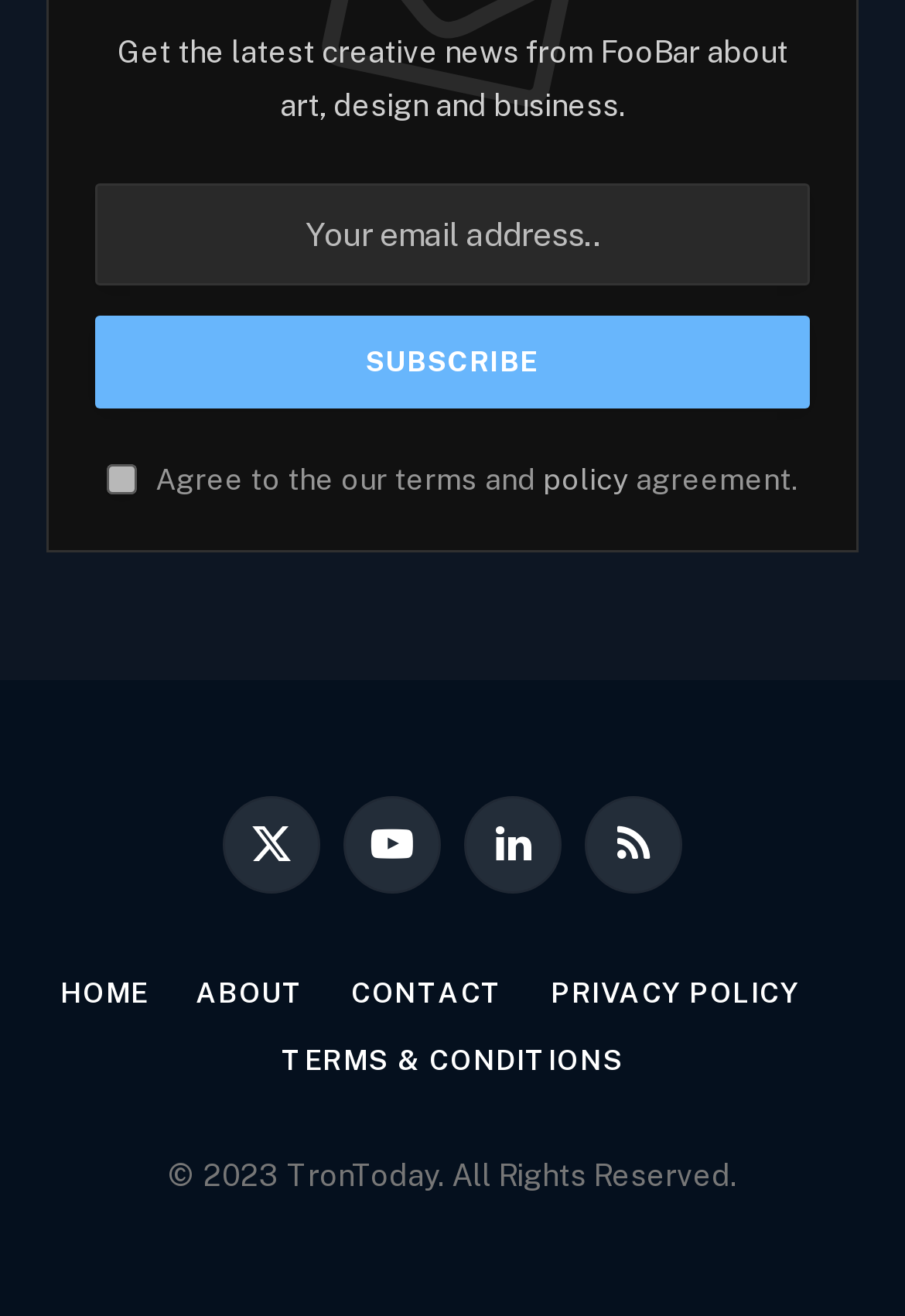Provide the bounding box coordinates for the area that should be clicked to complete the instruction: "Enter email address".

[0.105, 0.139, 0.895, 0.217]